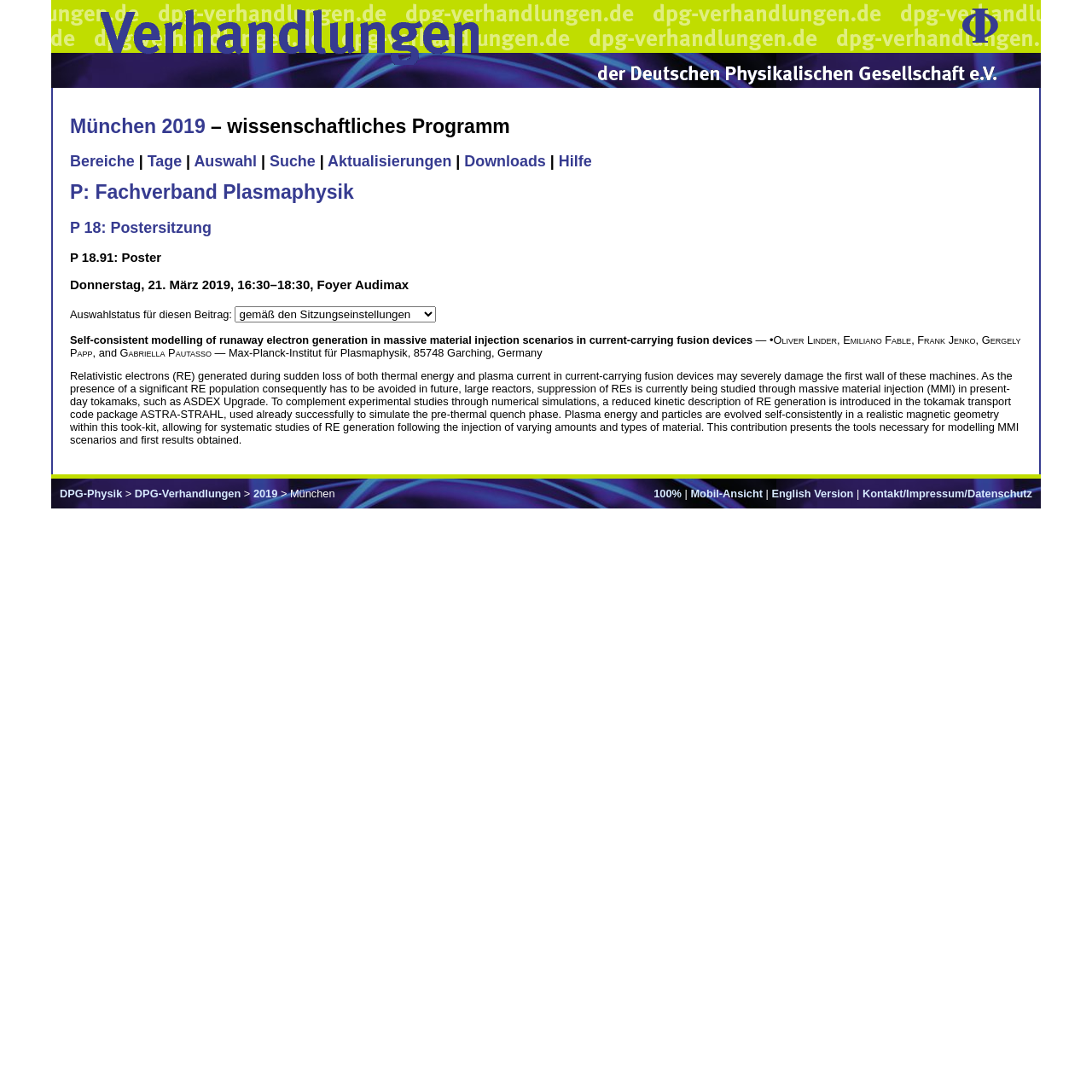Pinpoint the bounding box coordinates of the clickable area needed to execute the instruction: "Click on the link to English Version". The coordinates should be specified as four float numbers between 0 and 1, i.e., [left, top, right, bottom].

[0.707, 0.446, 0.782, 0.458]